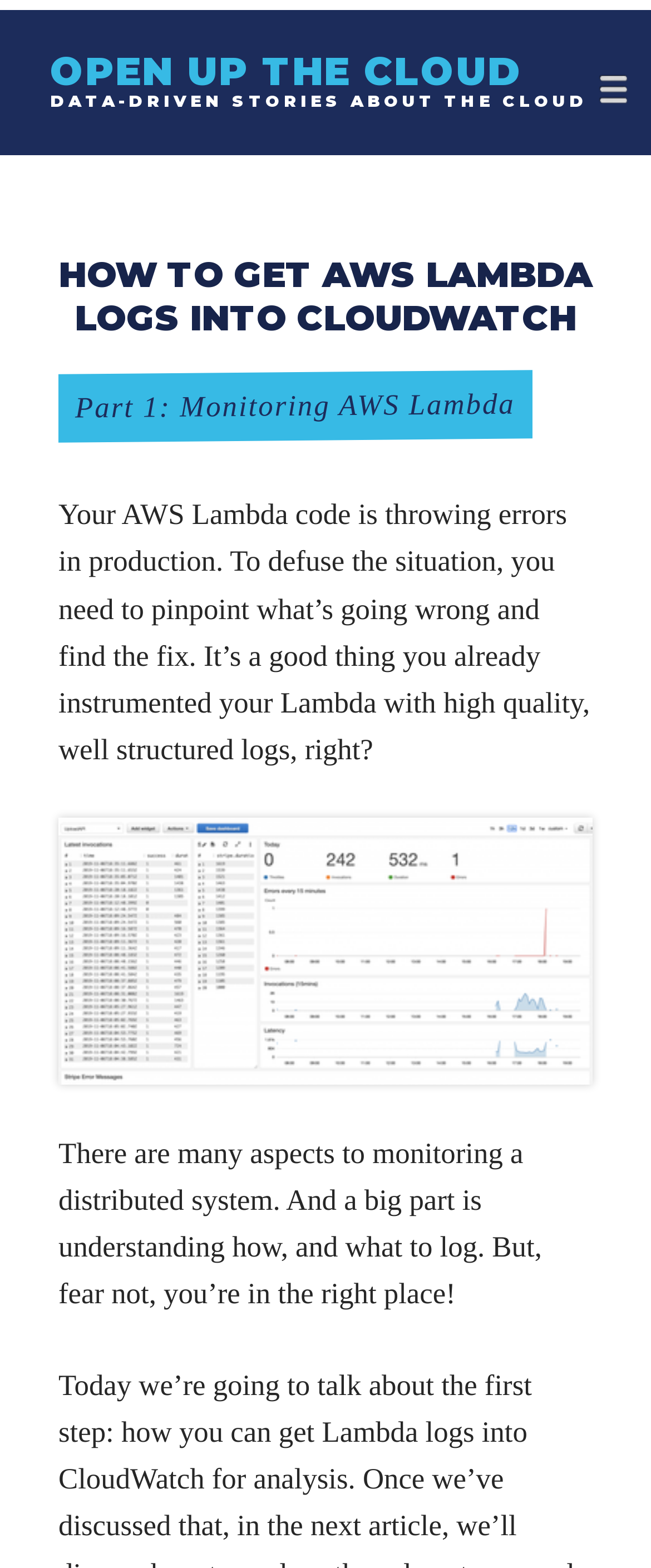Respond to the following question with a brief word or phrase:
What is the tone of the webpage content?

Helpful